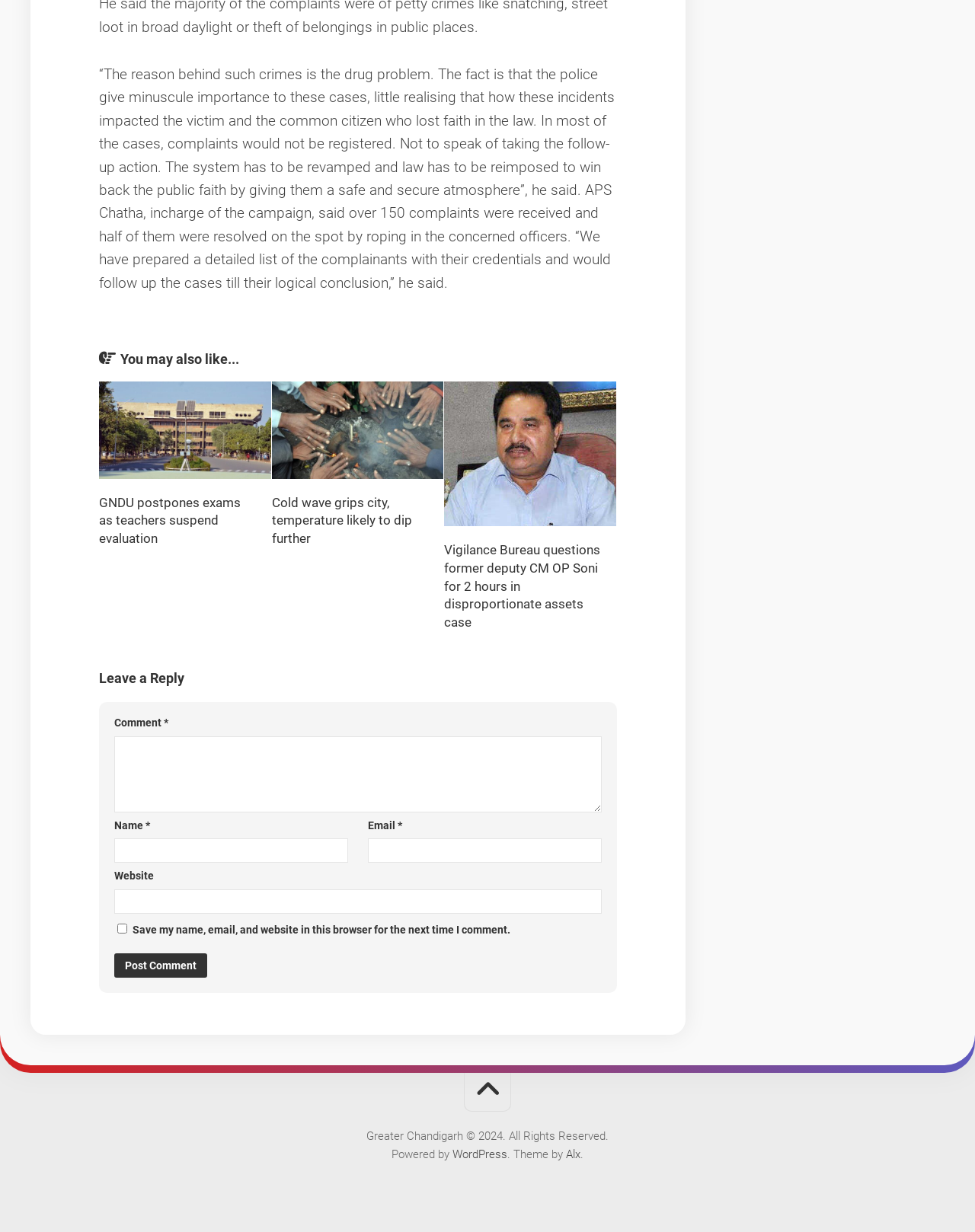What is the title of the second article?
Can you give a detailed and elaborate answer to the question?

The second article has a heading 'GNDU postpones exams as teachers suspend evaluation', which indicates that the title of the article is about GNDU postponing exams.